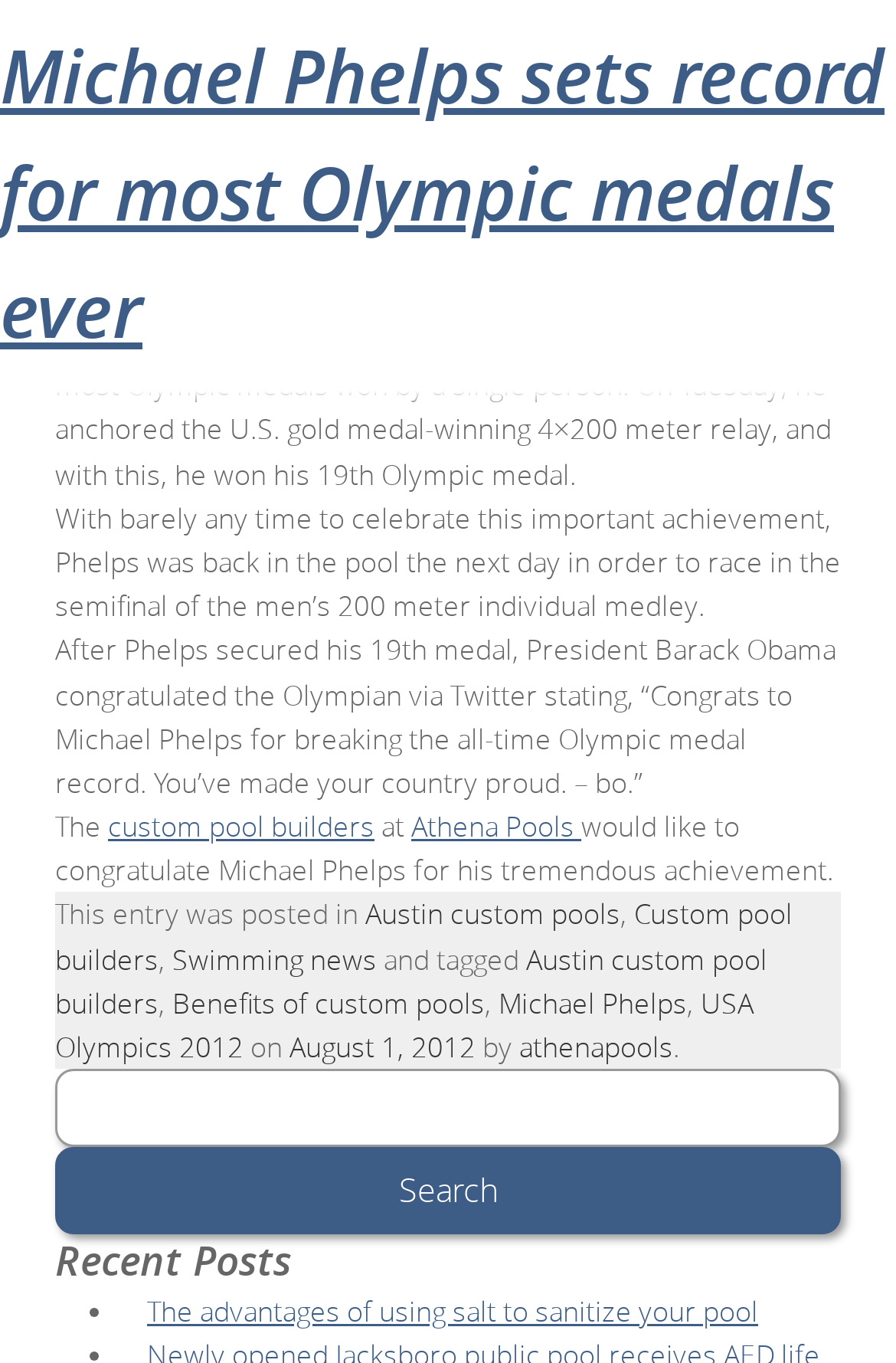Answer the question below using just one word or a short phrase: 
Who set a record for most Olympic medals ever?

Michael Phelps